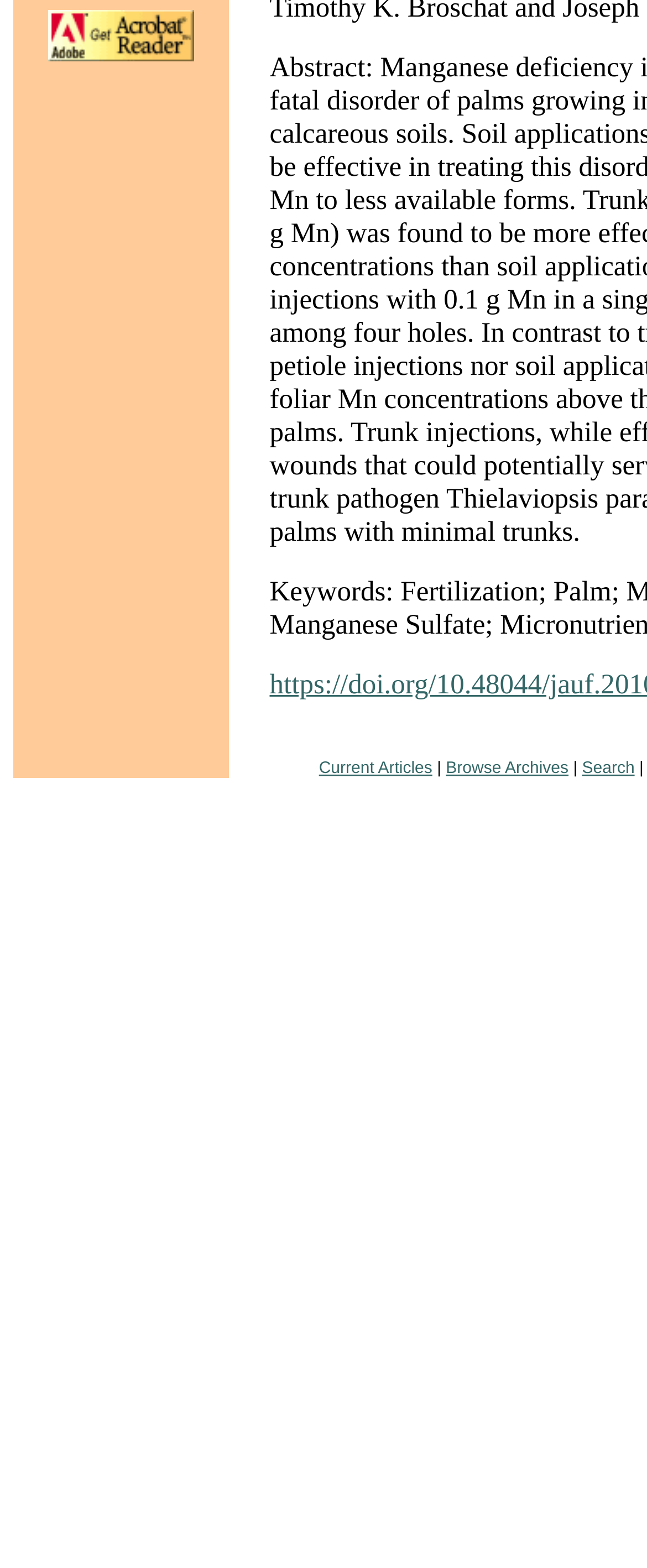Provide the bounding box coordinates for the UI element that is described by this text: "Search". The coordinates should be in the form of four float numbers between 0 and 1: [left, top, right, bottom].

[0.9, 0.484, 0.981, 0.496]